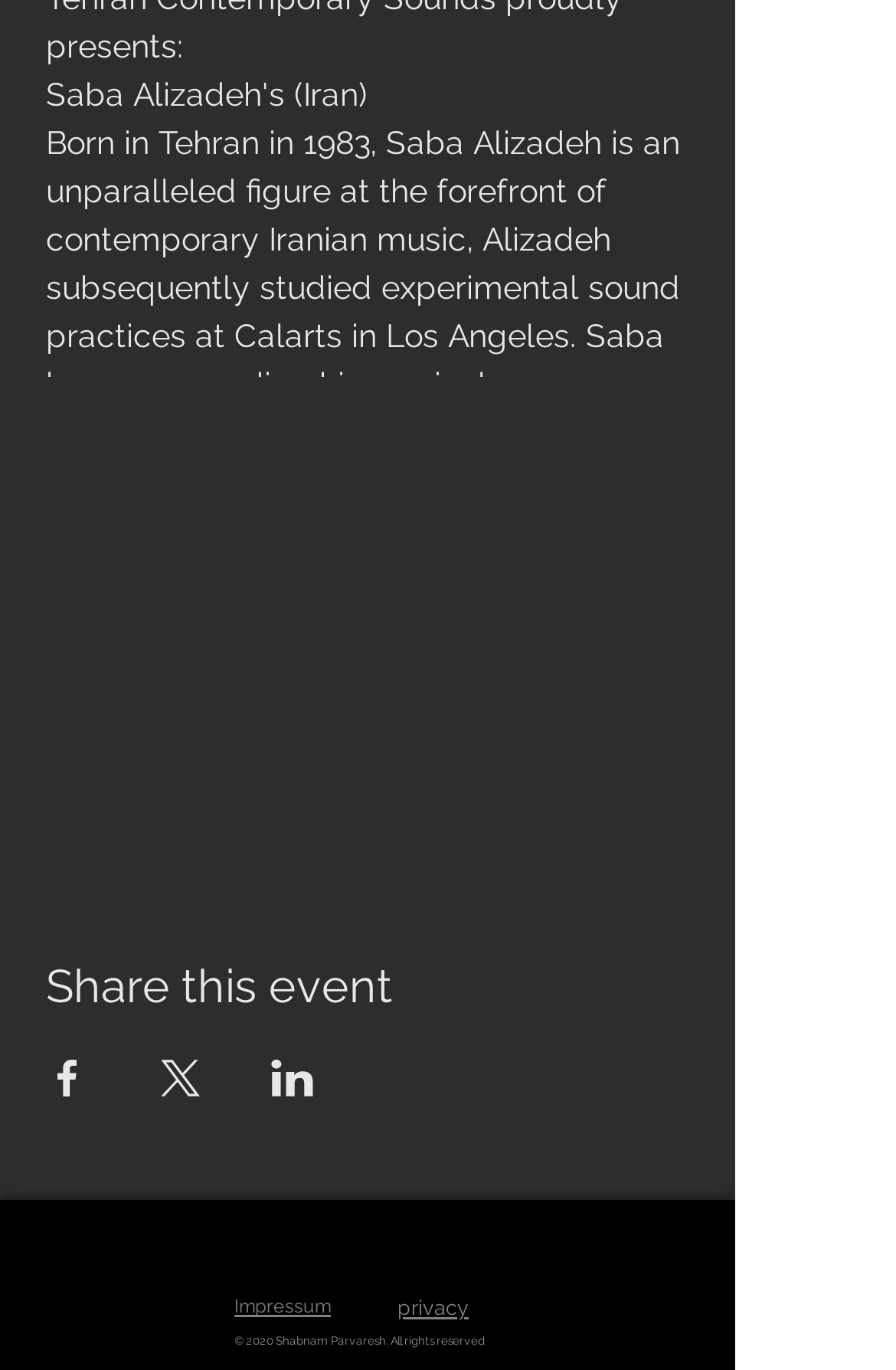Refer to the image and answer the question with as much detail as possible: What is the author of the webpage?

I found the StaticText element '© 2020 Shabnam Parvaresh. All rights reserved' and extracted the author's name, which is Shabnam Parvaresh.